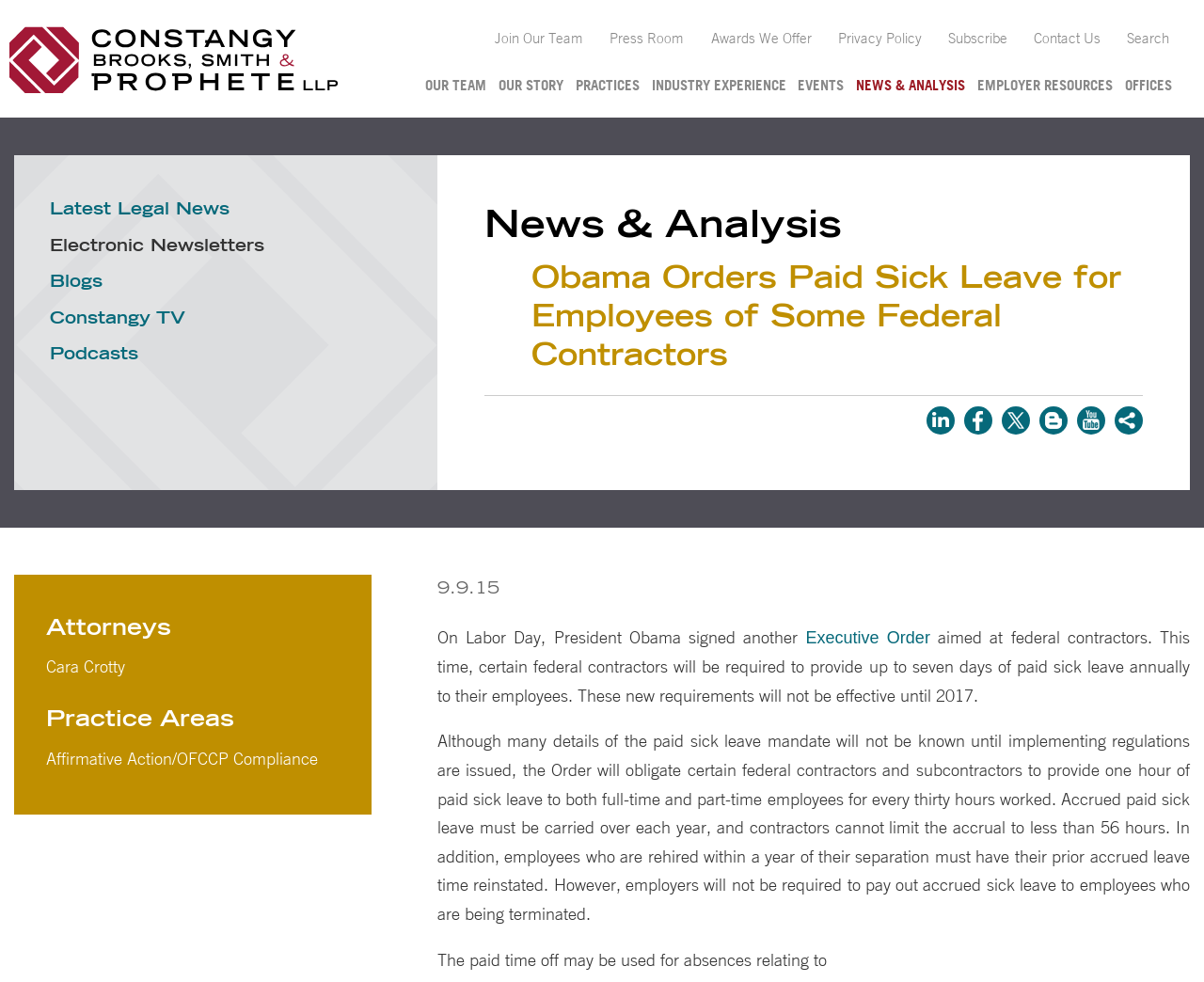What is the purpose of the 'Share' button?
Please give a detailed and elaborate answer to the question.

The 'Share' button is likely intended to allow users to share the news article on social media or other platforms, as it is commonly used for sharing content online.